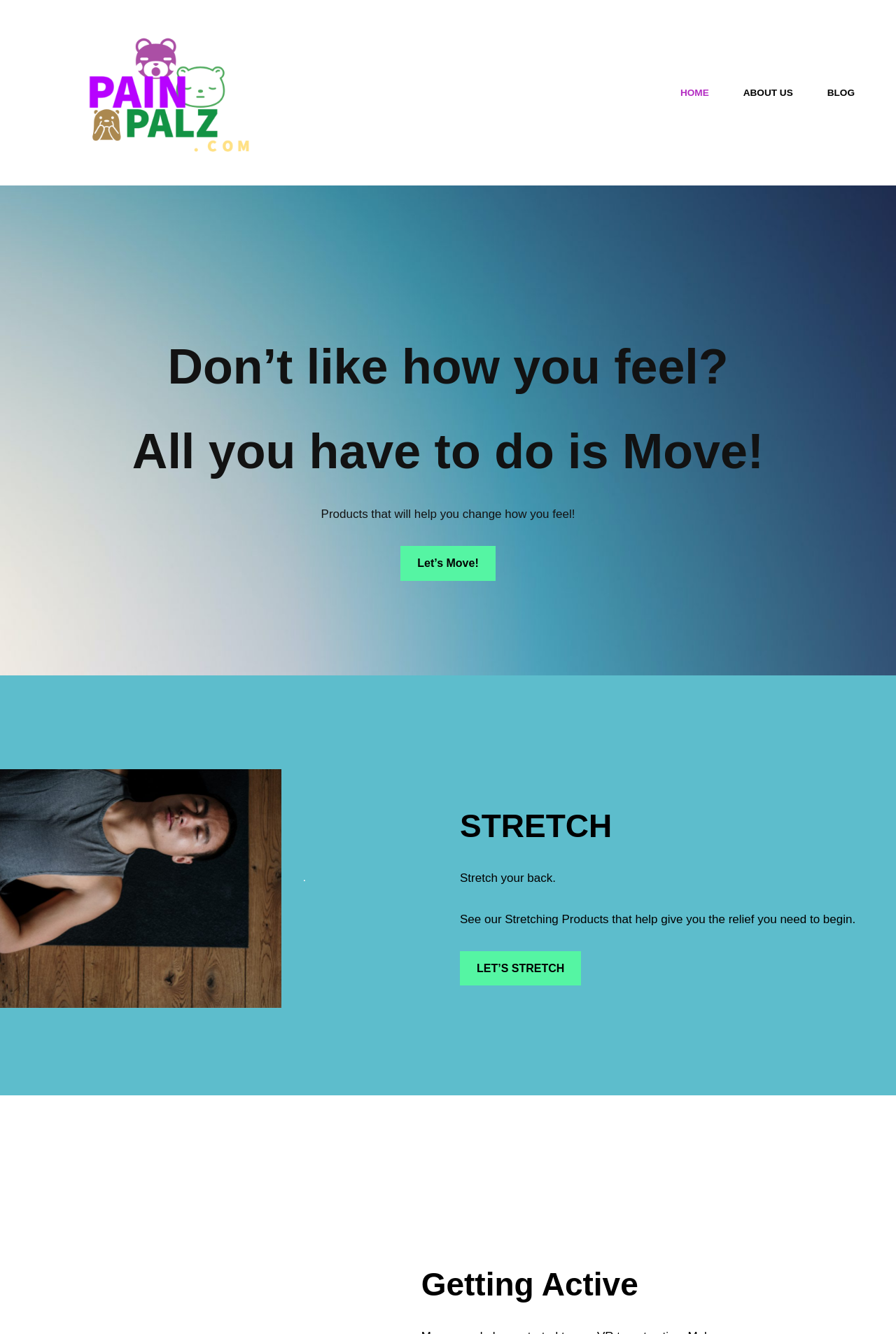Provide a single word or phrase to answer the given question: 
What is the primary menu item on the top left?

Logo